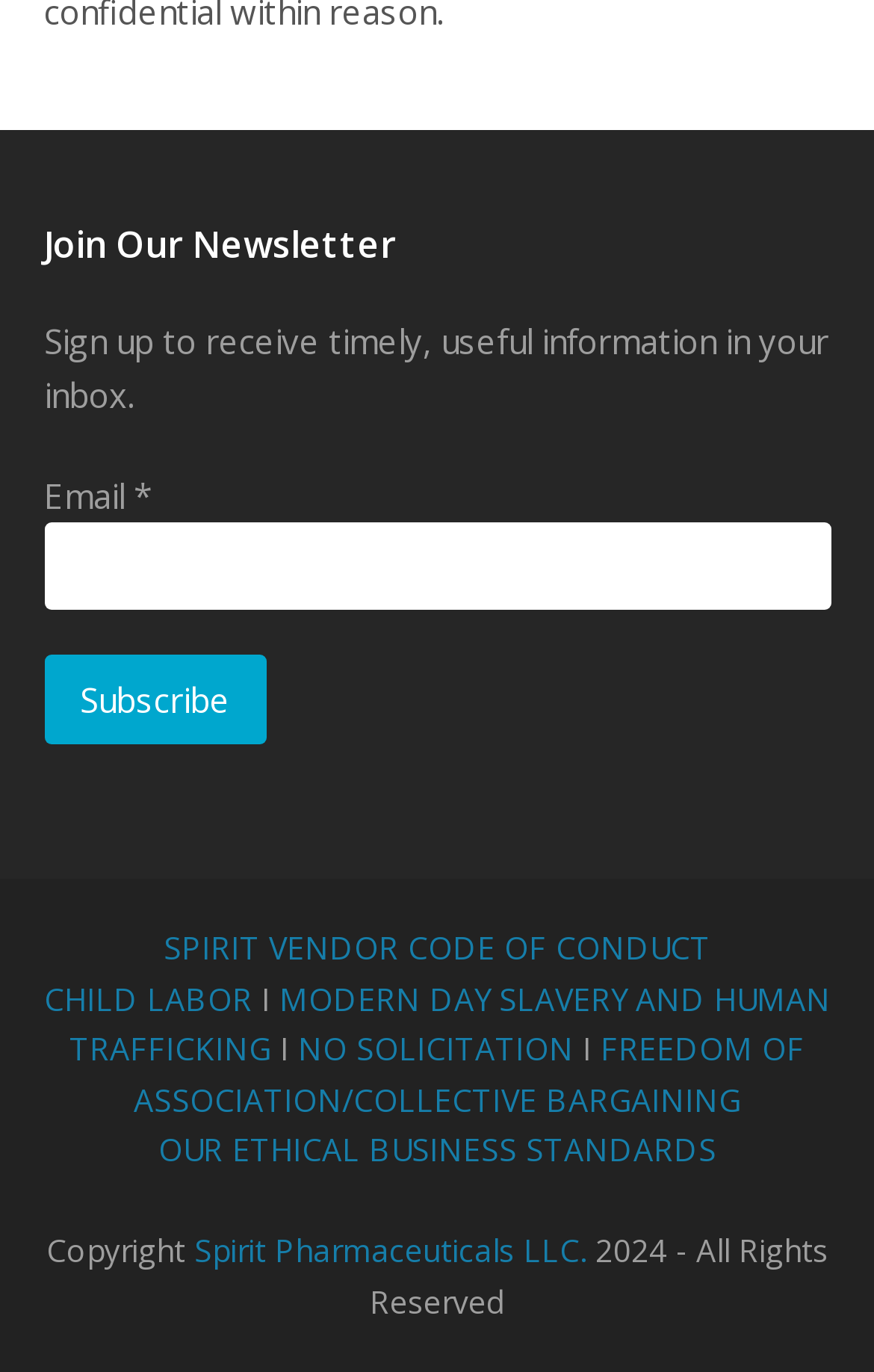What is the copyright information on the webpage? Based on the image, give a response in one word or a short phrase.

Copyright 2024 Spirit Pharmaceuticals LLC.